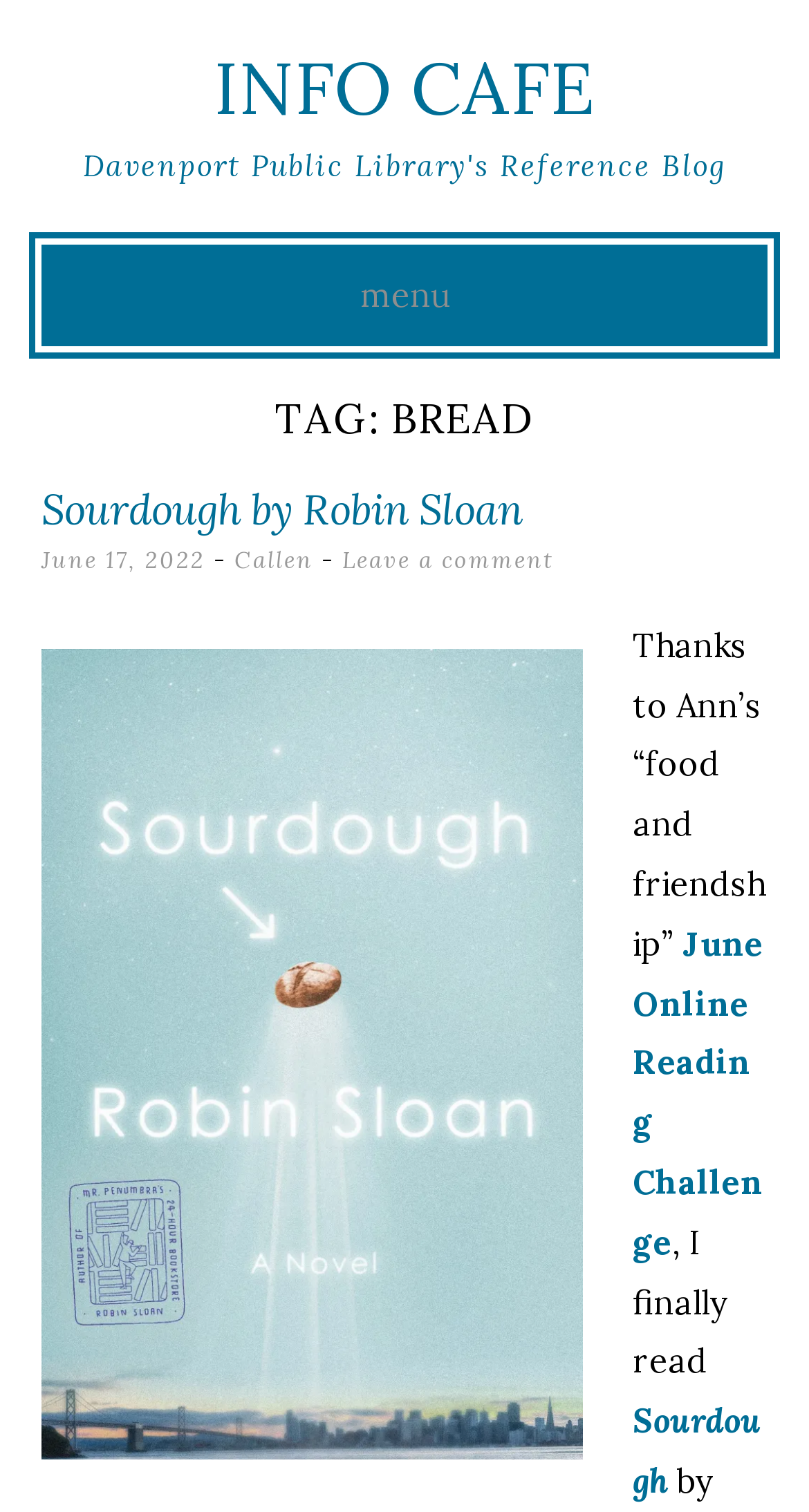Please find the bounding box coordinates of the section that needs to be clicked to achieve this instruction: "Read Sourdough by Robin Sloan".

[0.051, 0.319, 0.646, 0.354]